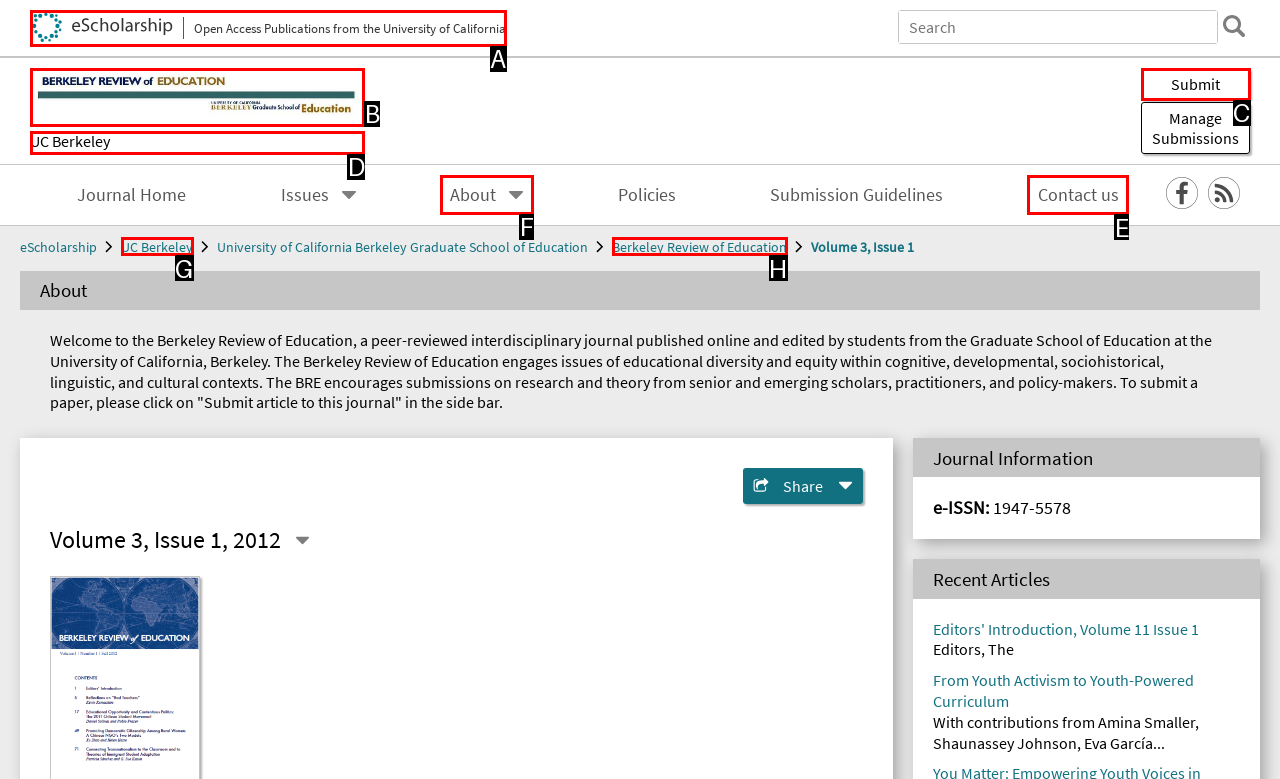Identify which lettered option completes the task: Click the 'TRADE OPPORTUNITIES' link. Provide the letter of the correct choice.

None